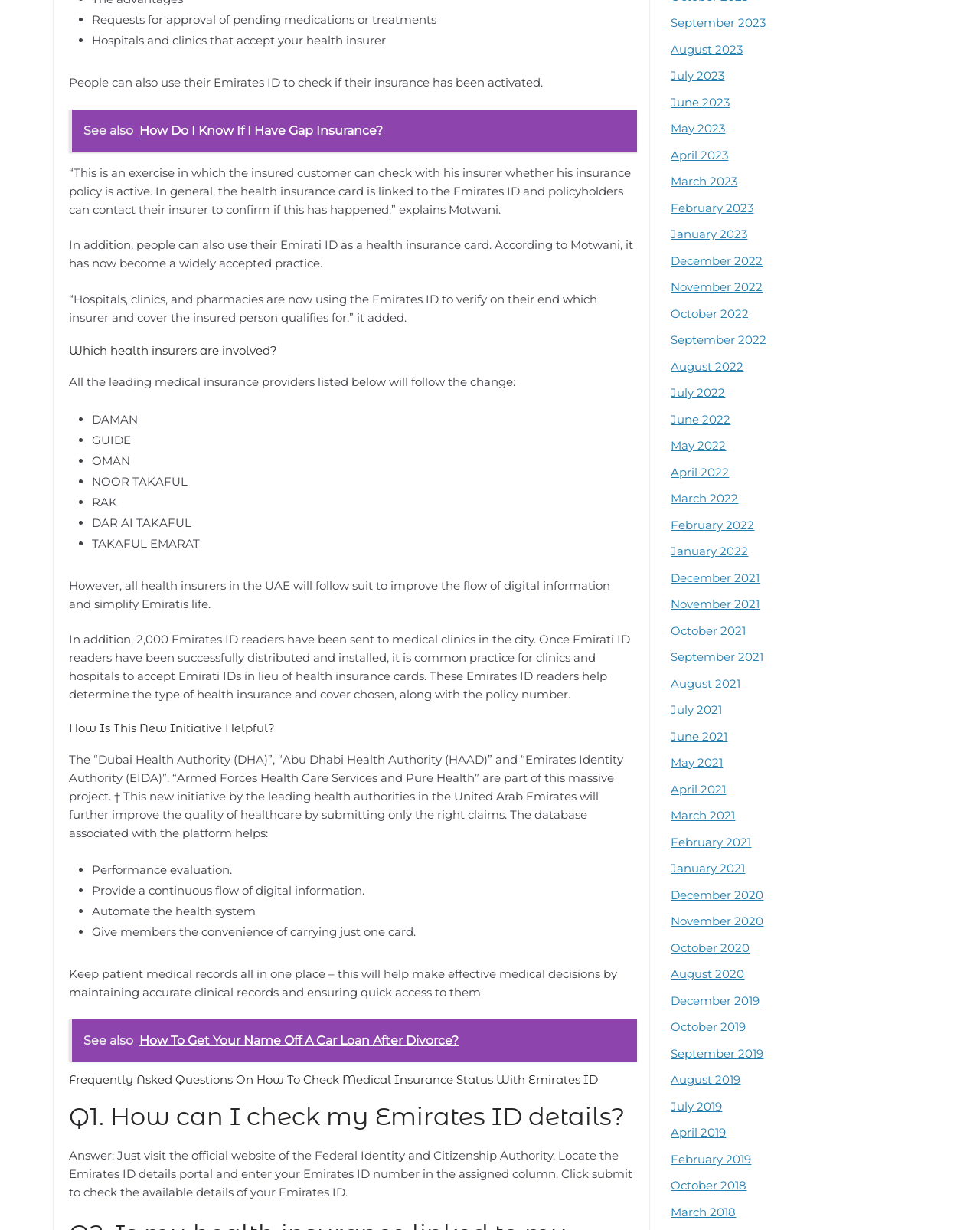Using the image as a reference, answer the following question in as much detail as possible:
How can individuals check their Emirates ID details?

According to the webpage, individuals can check their Emirates ID details by visiting the official website of the Federal Identity and Citizenship Authority, locating the Emirates ID details portal, and entering their Emirates ID number in the assigned column.